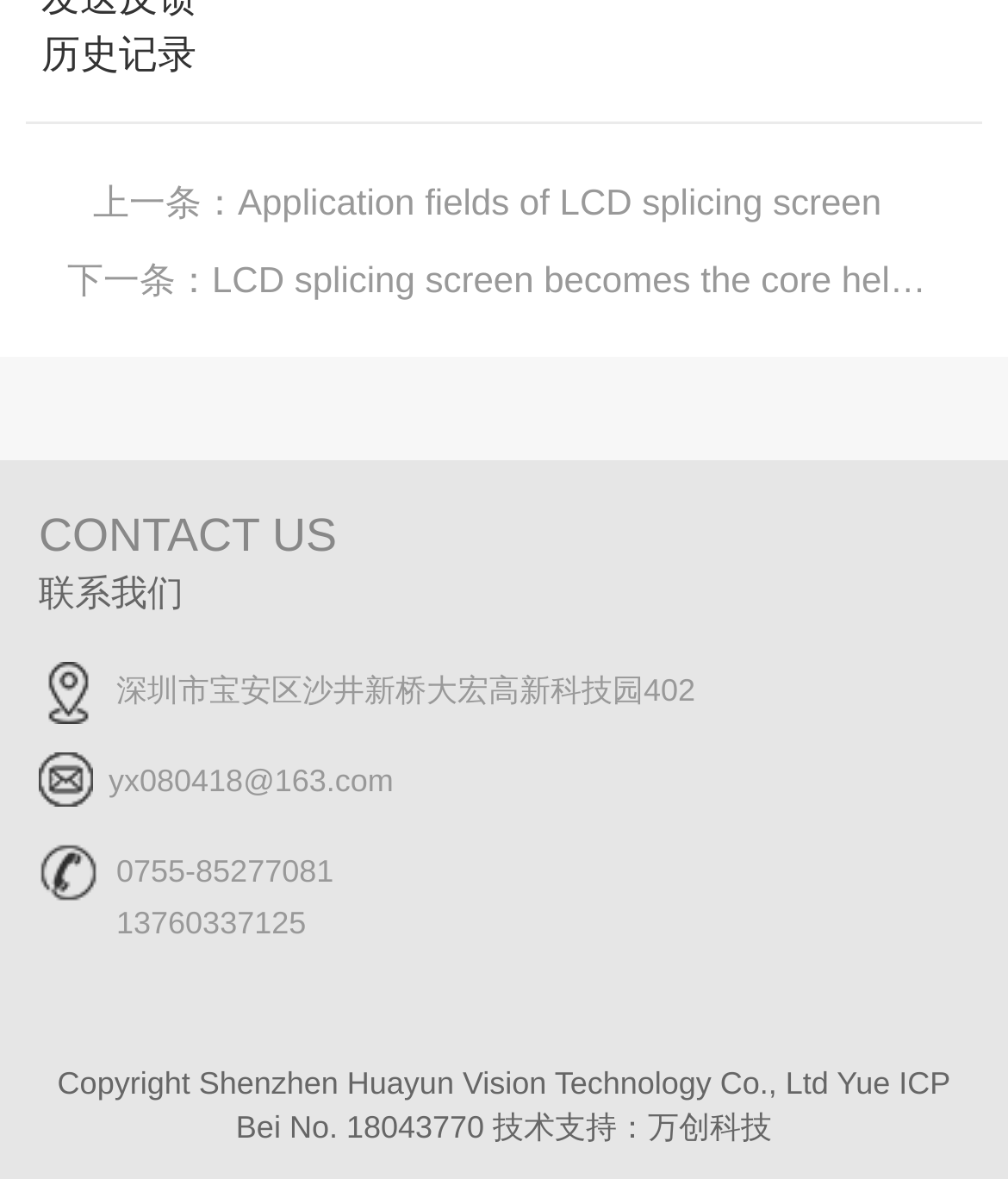How many images are there in the contact information section?
Identify the answer in the screenshot and reply with a single word or phrase.

3